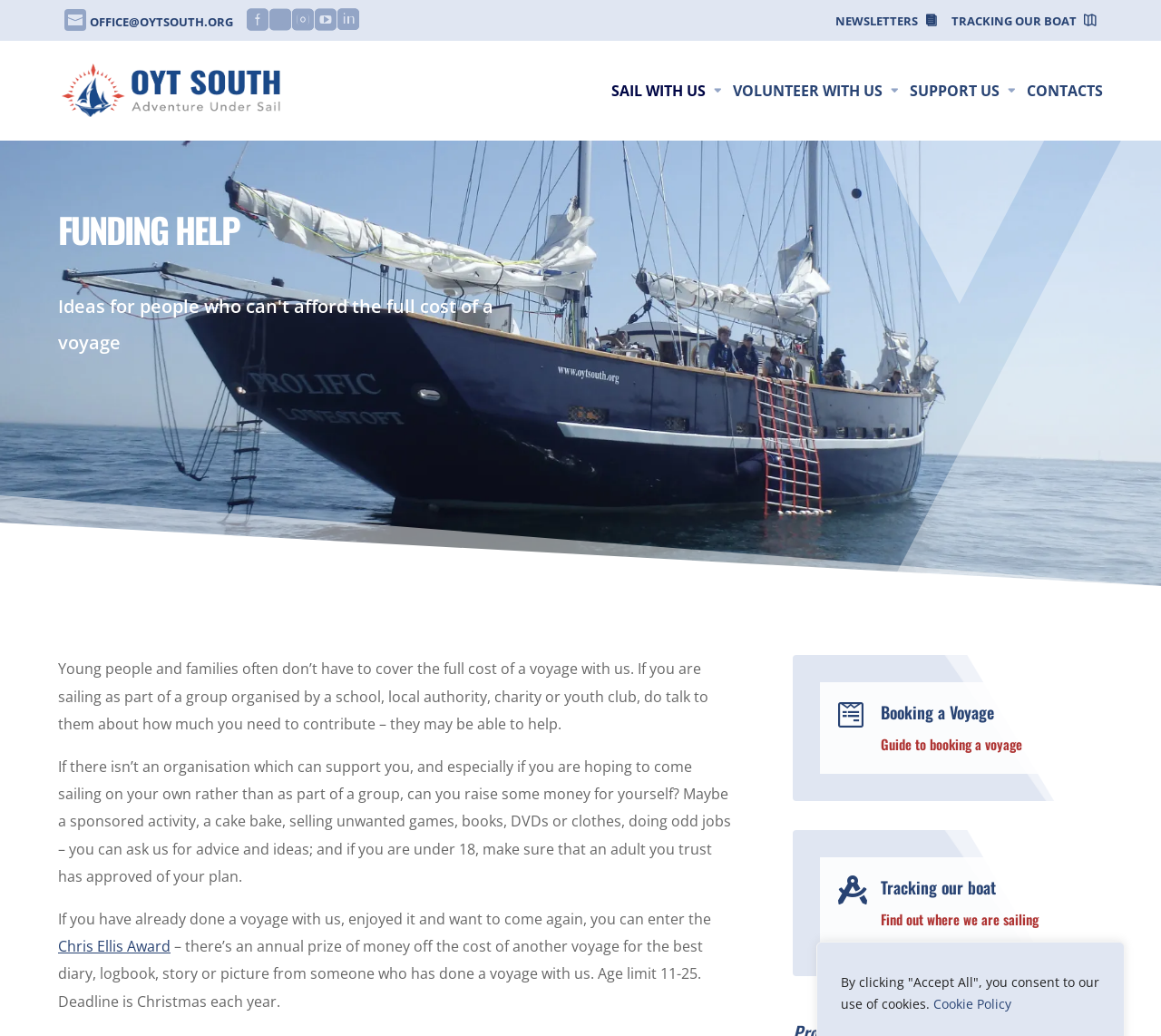Give a concise answer of one word or phrase to the question: 
What is the age limit for the Chris Ellis Award?

11-25